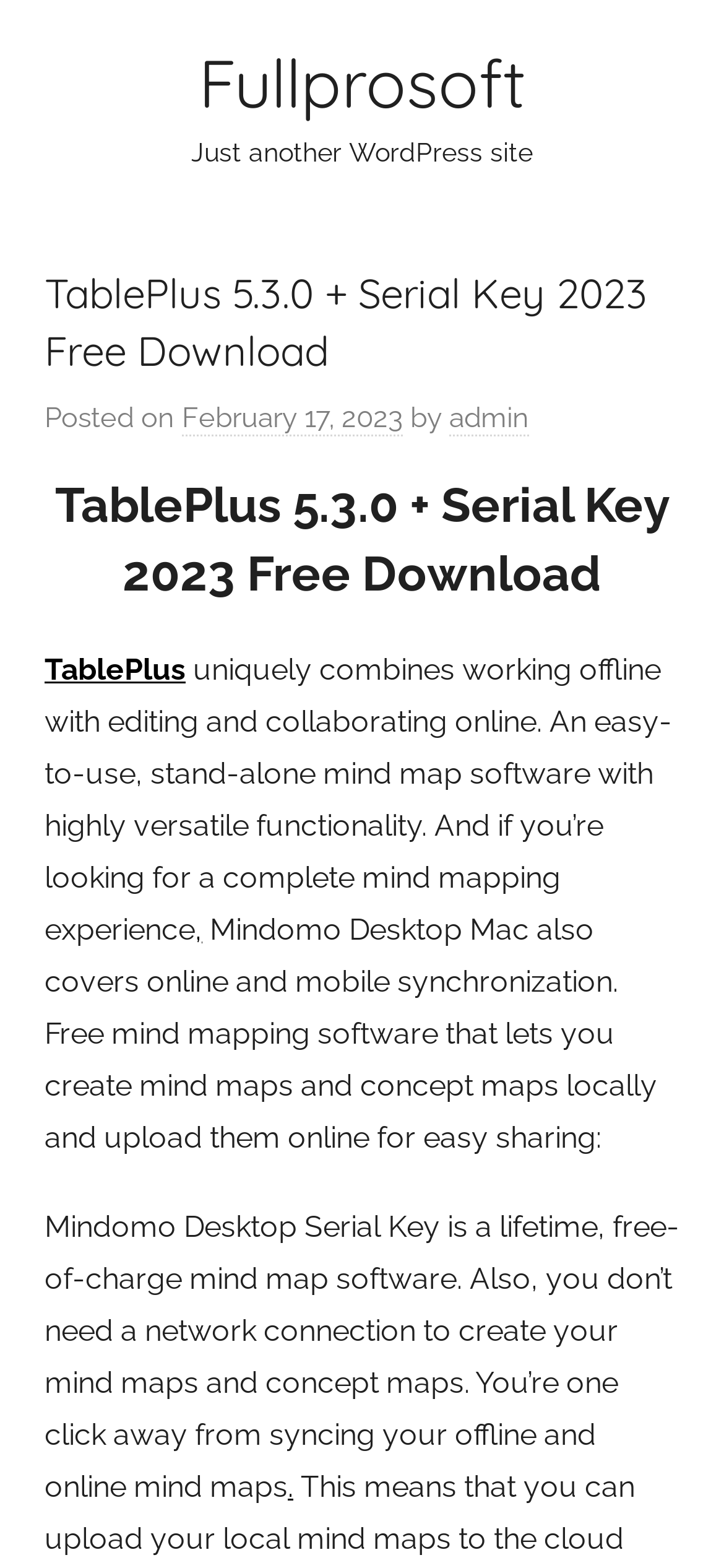Give a succinct answer to this question in a single word or phrase: 
What is the name of the software being described?

TablePlus